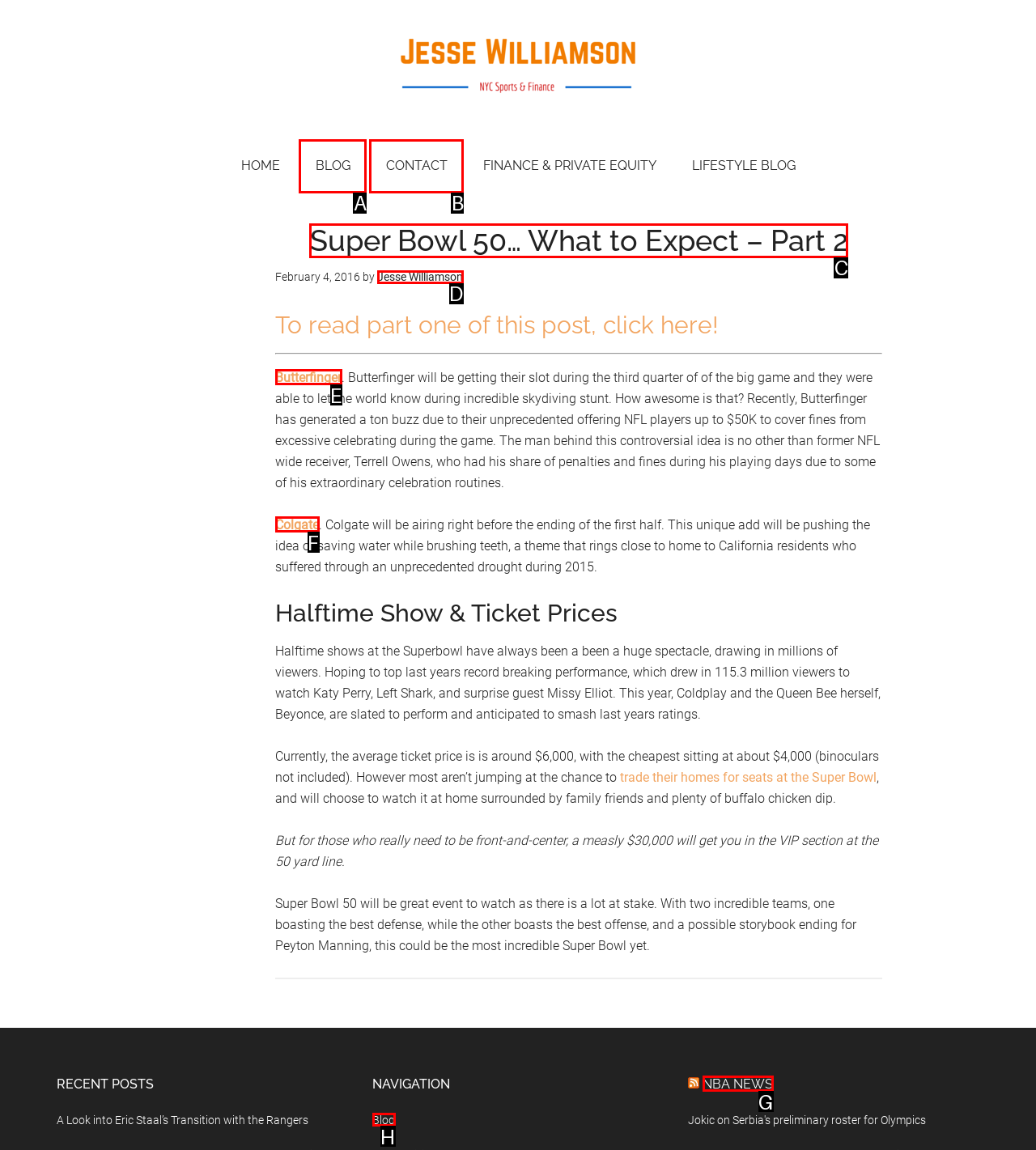Based on the description: NBA News, identify the matching lettered UI element.
Answer by indicating the letter from the choices.

G